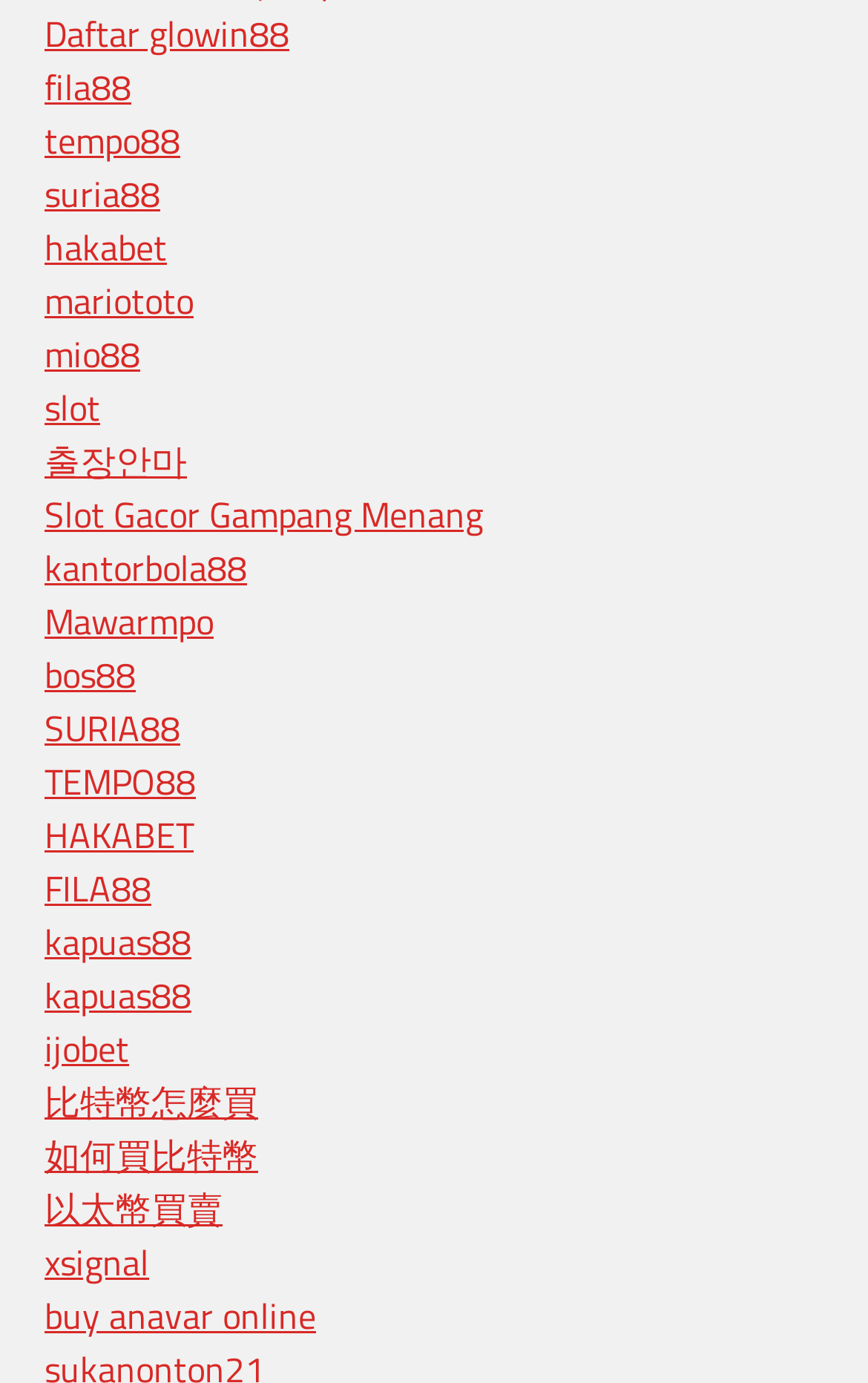Please identify the bounding box coordinates of the element that needs to be clicked to execute the following command: "Check out xsignal". Provide the bounding box using four float numbers between 0 and 1, formatted as [left, top, right, bottom].

[0.051, 0.893, 0.172, 0.932]